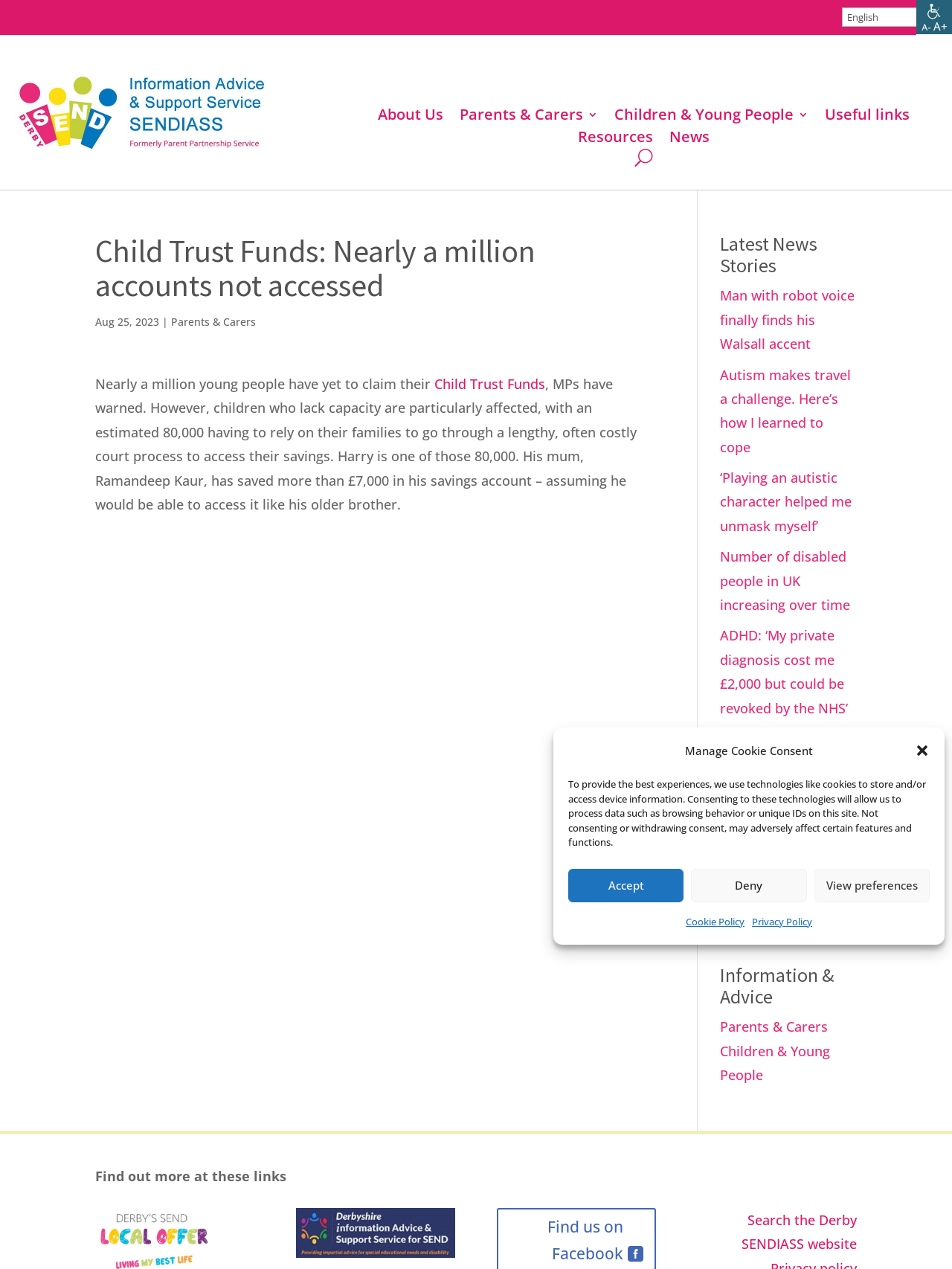How many categories are listed under 'News Categories'?
Answer the question with a thorough and detailed explanation.

I looked at the section of the webpage with the heading 'News Categories' and counted the number of links listed underneath. There are 3 links, each corresponding to a different news category.